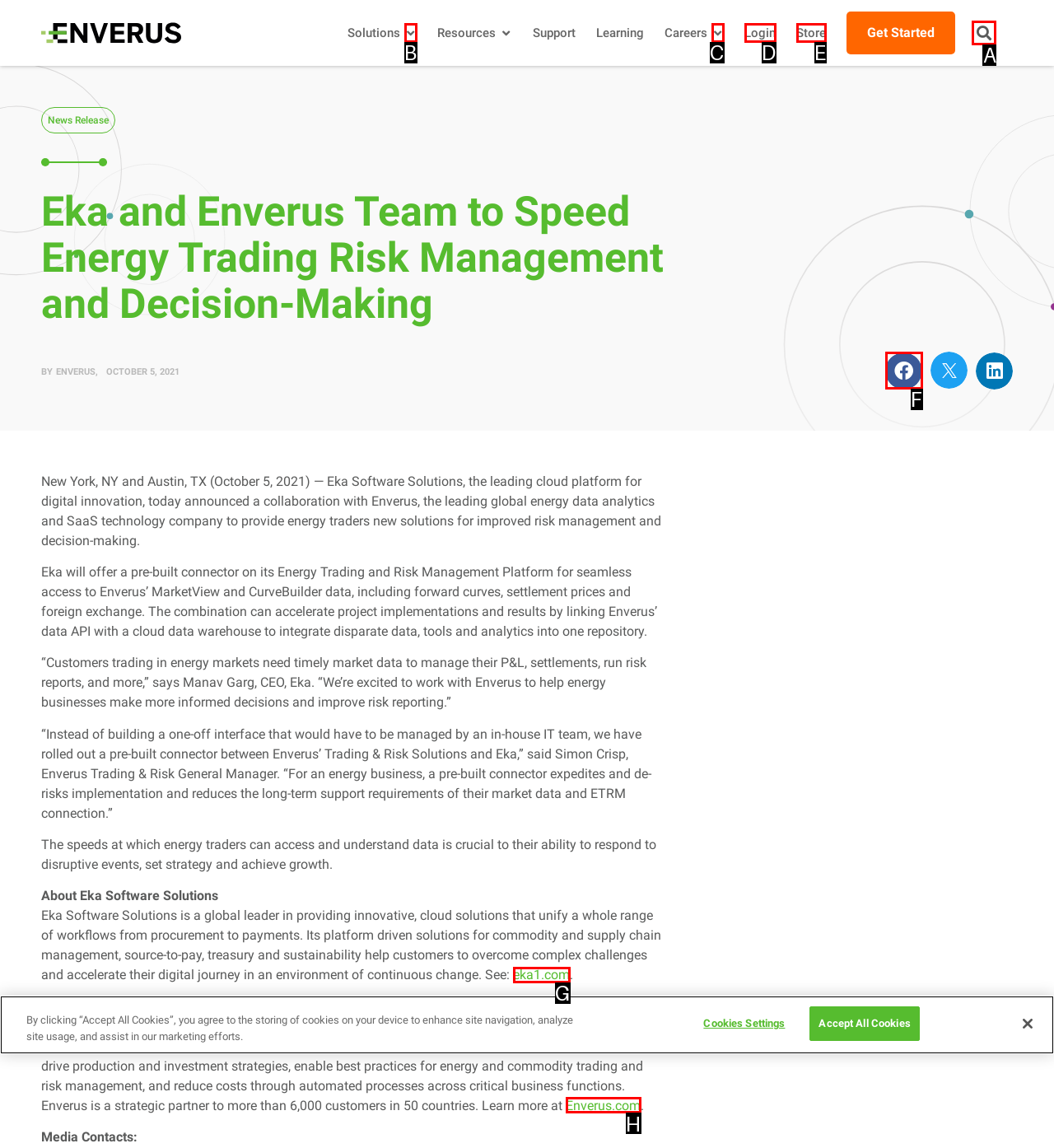Determine which letter corresponds to the UI element to click for this task: Search for something
Respond with the letter from the available options.

A